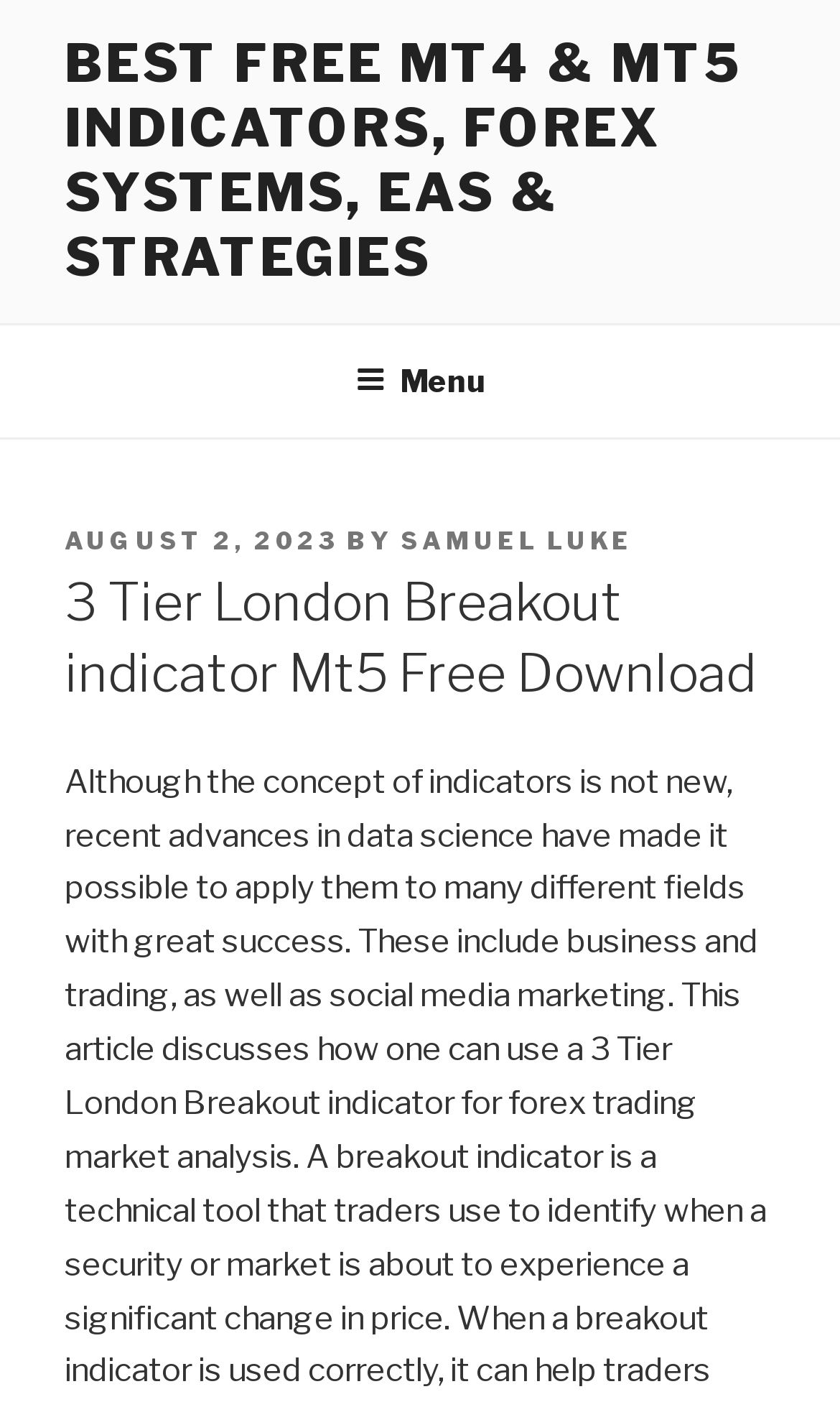What is the purpose of the menu button?
Please respond to the question thoroughly and include all relevant details.

The menu button is located in the top menu navigation, and its purpose is to expand the top menu, which is indicated by the 'expanded: False' property.